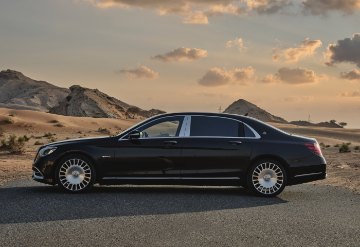Use a single word or phrase to answer the question: 
What is the terrain in the background of the image?

sandy dunes